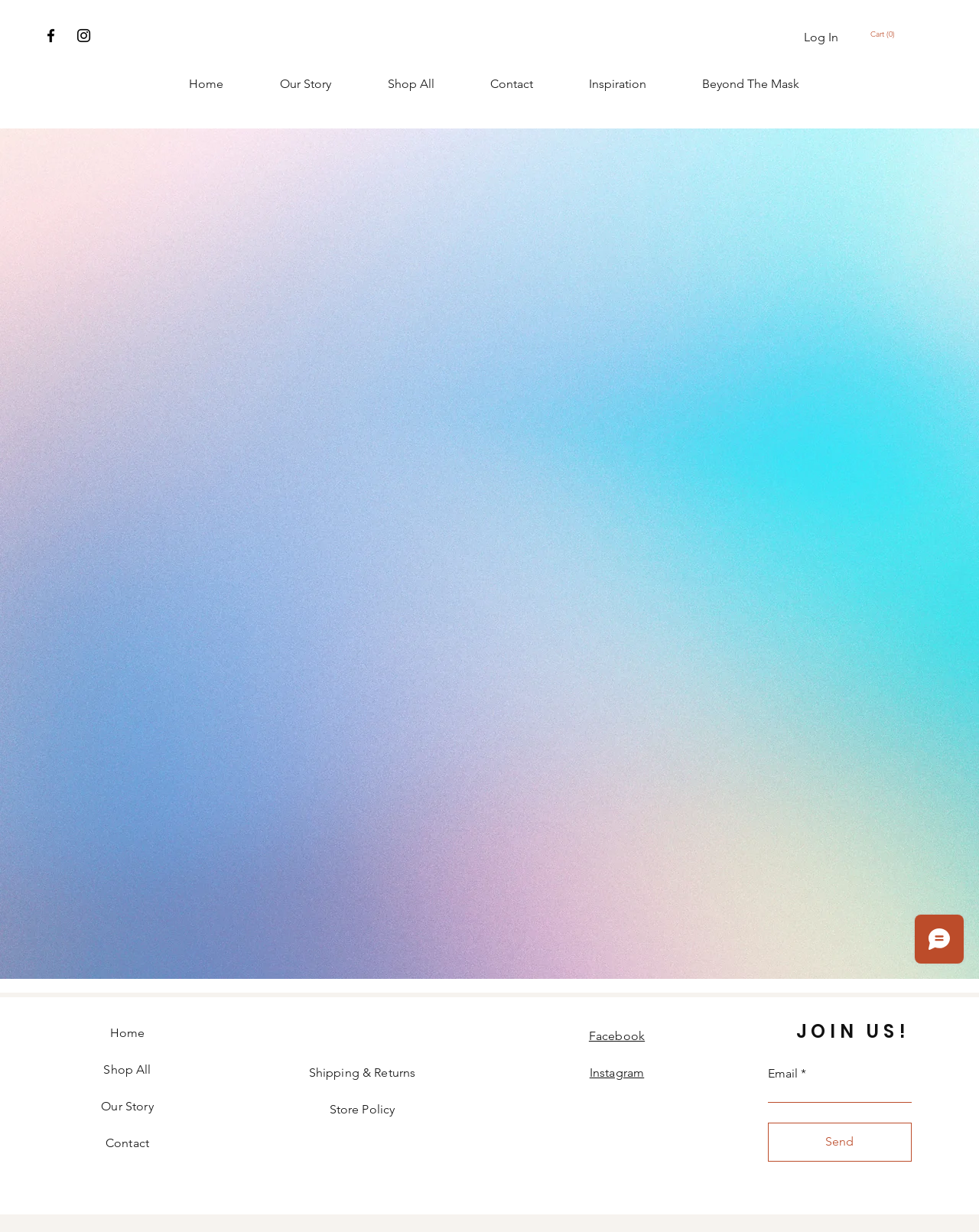Using the provided description: "Home", find the bounding box coordinates of the corresponding UI element. The output should be four float numbers between 0 and 1, in the format [left, top, right, bottom].

[0.164, 0.053, 0.257, 0.084]